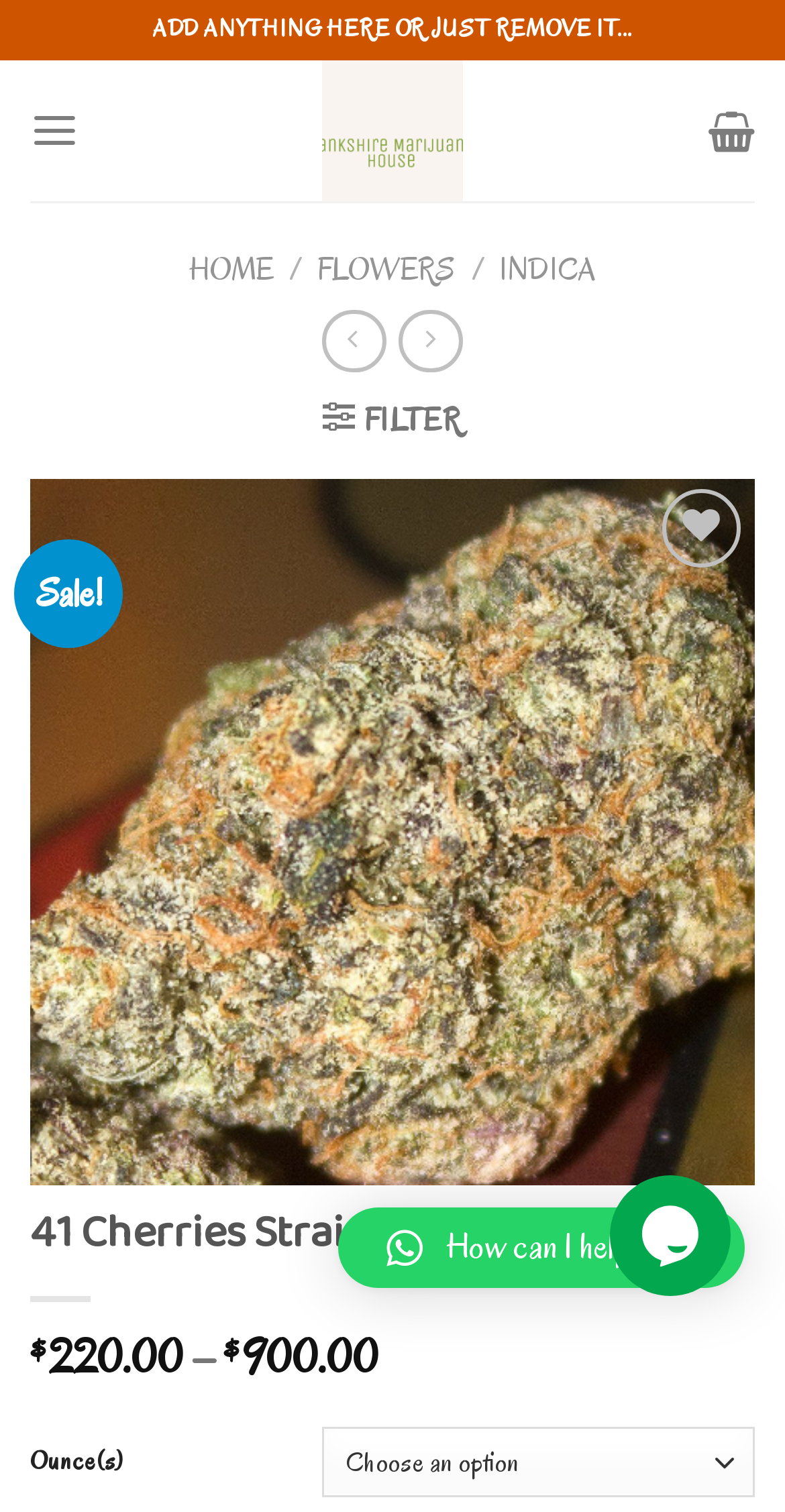Identify the coordinates of the bounding box for the element that must be clicked to accomplish the instruction: "Click on the 'HOME' link".

[0.241, 0.165, 0.348, 0.192]